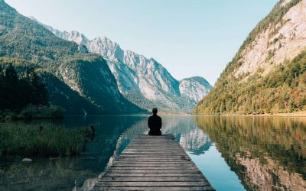What is the figure on the dock doing?
Answer the question with a thorough and detailed explanation.

The solitary figure is sitting on the wooden dock, which implies a sense of stillness and quiet contemplation, inviting the viewer to reflect on the connection between nature and personal tranquility.